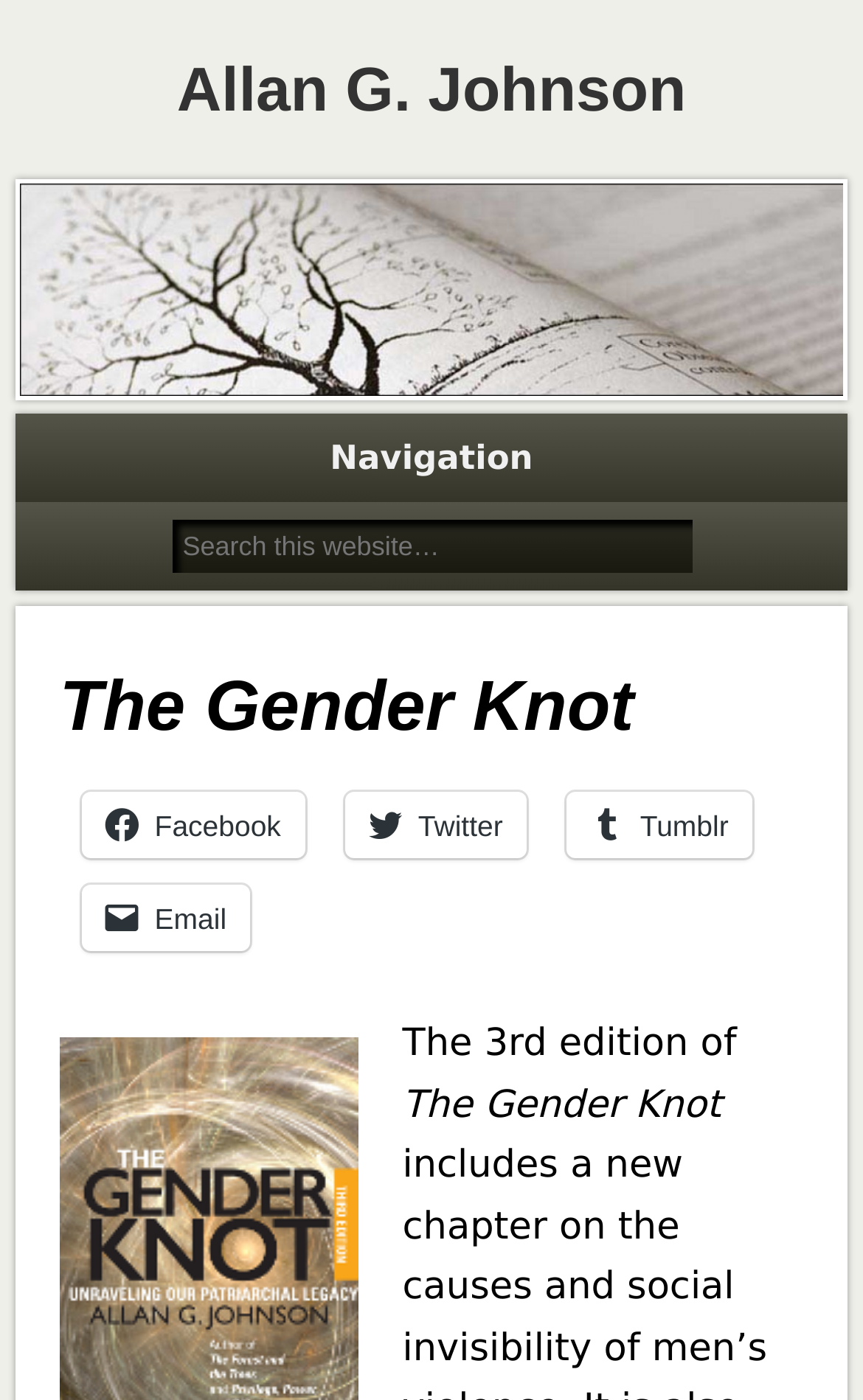What edition of the book is available?
Please answer the question with a detailed and comprehensive explanation.

The webpage mentions 'The 3rd edition of' in the text, indicating that the book is currently in its third edition.